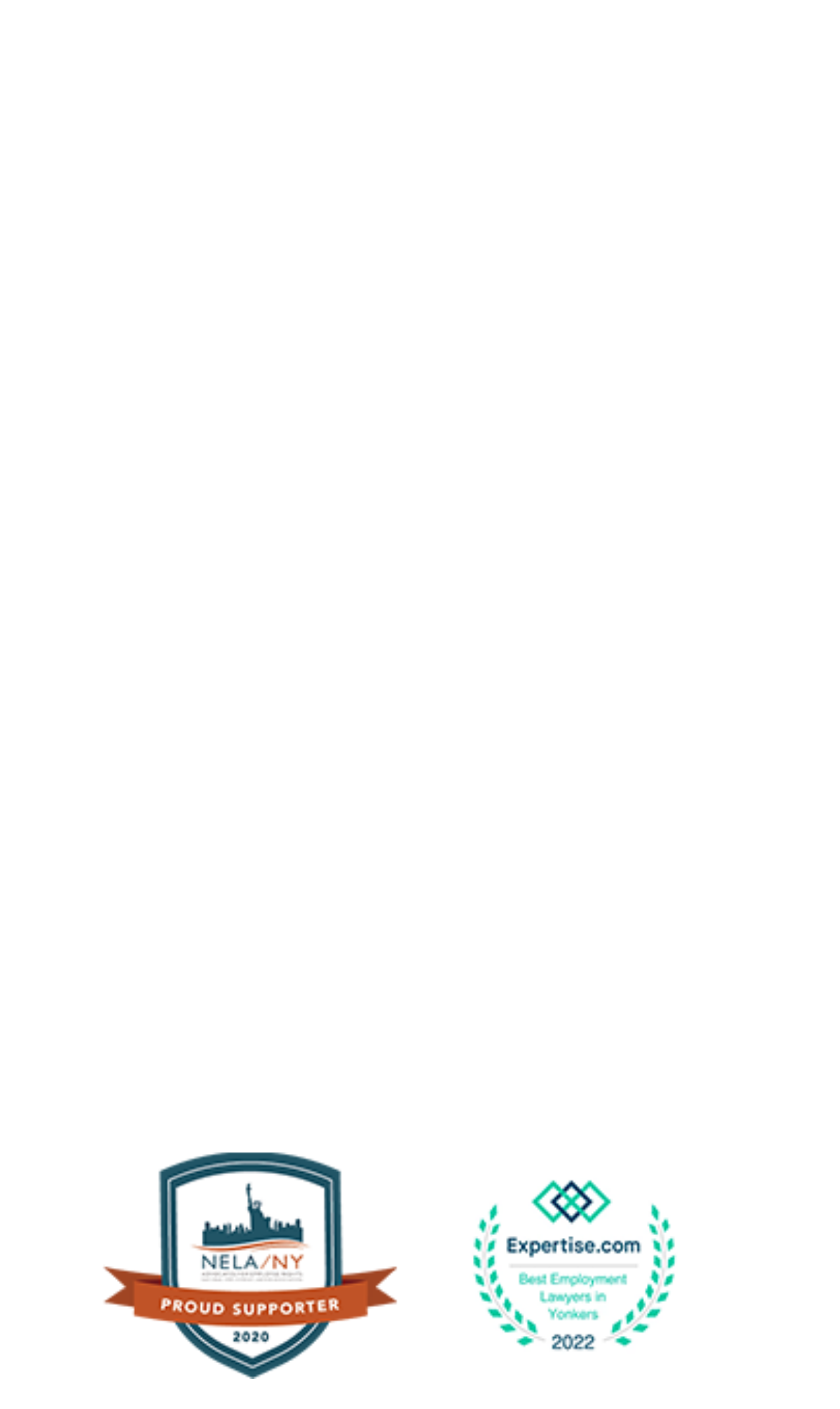Identify the bounding box for the given UI element using the description provided. Coordinates should be in the format (top-left x, top-left y, bottom-right x, bottom-right y) and must be between 0 and 1. Here is the description: alt="Bioenergy International"

None